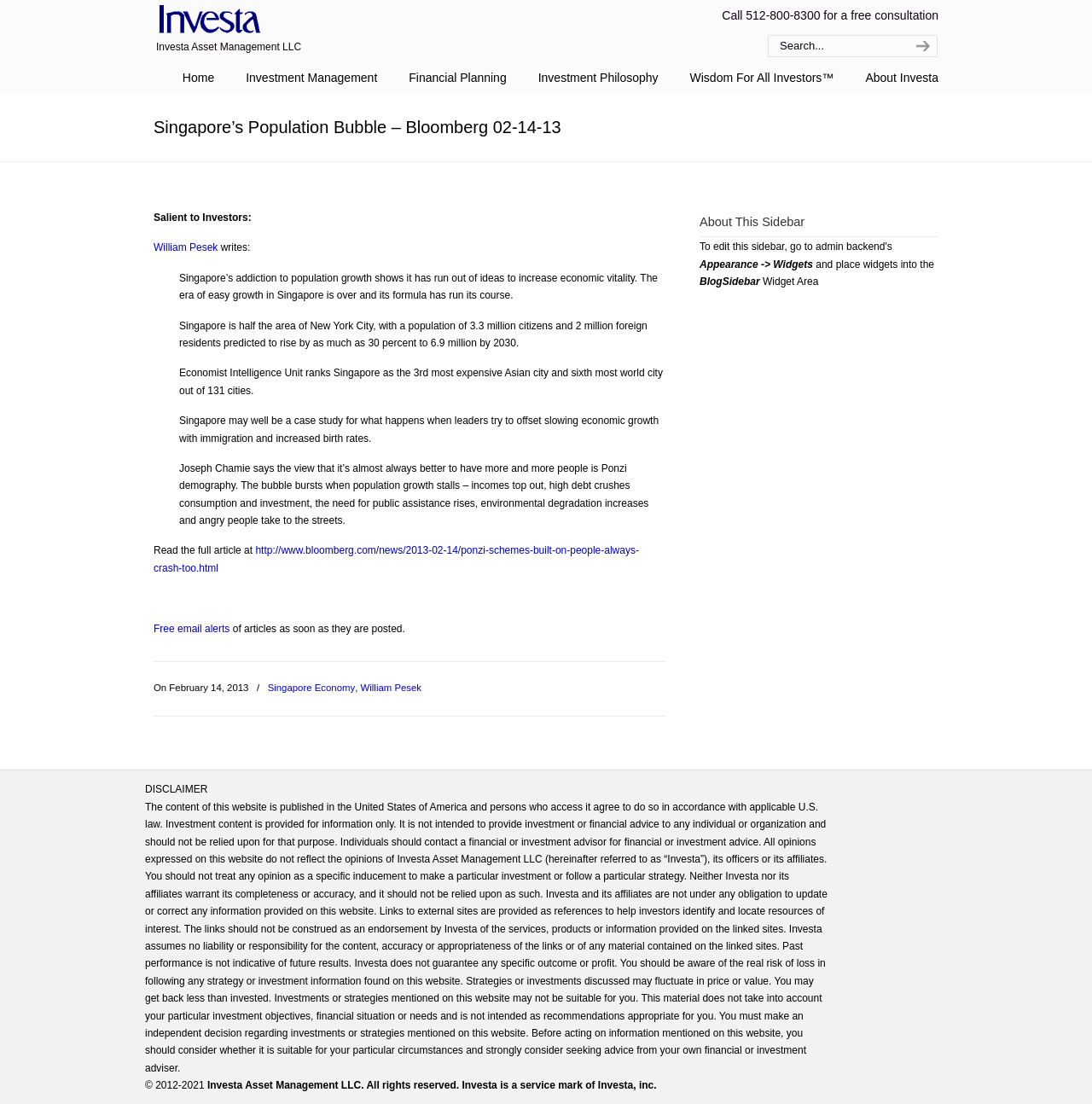What is the disclaimer about?
Look at the screenshot and give a one-word or phrase answer.

Investment content